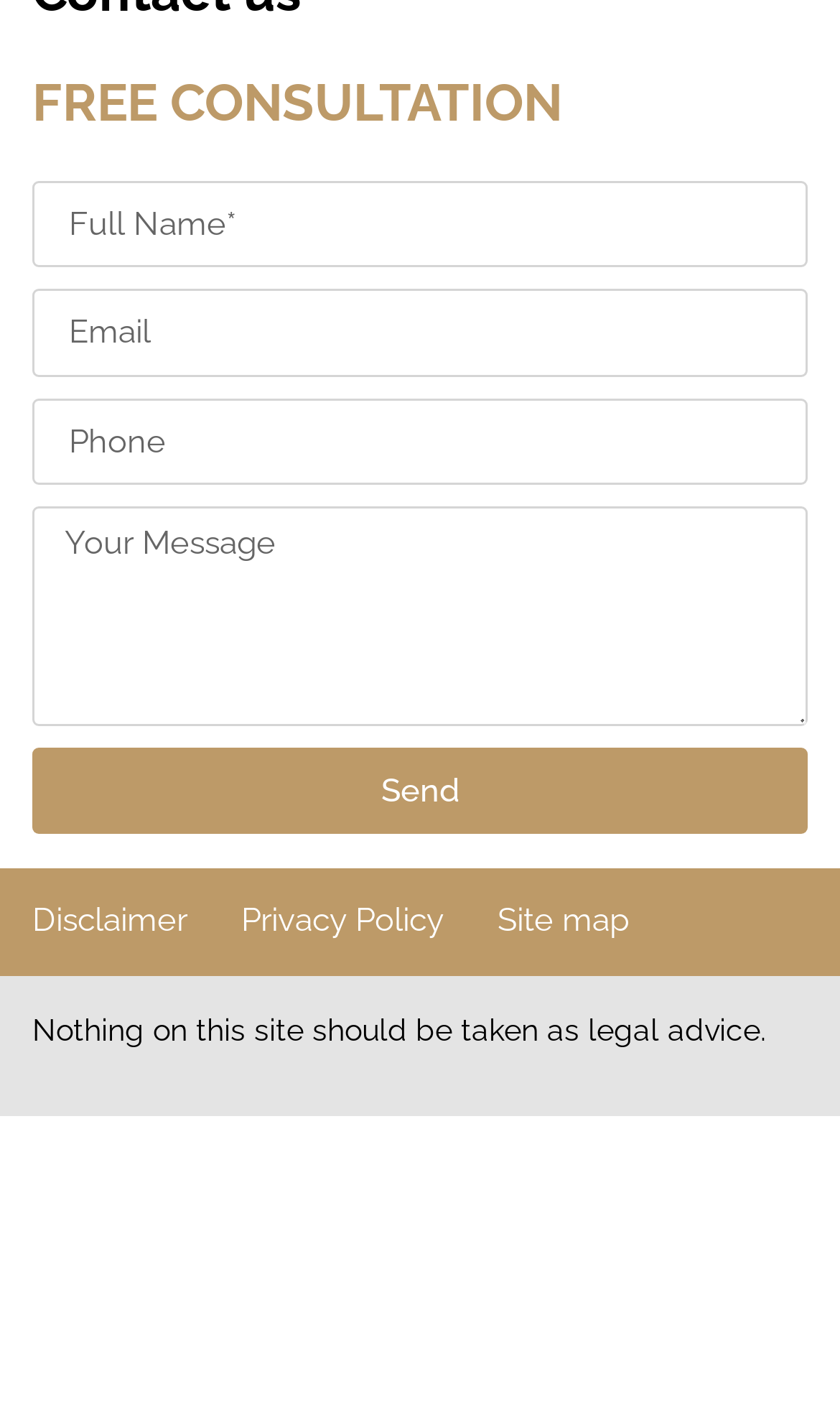What is the warning message at the bottom of the page?
Provide a detailed and well-explained answer to the question.

The static text at the bottom of the page warns users that nothing on the site should be taken as legal advice, indicating that the site is not a substitute for professional legal counsel.